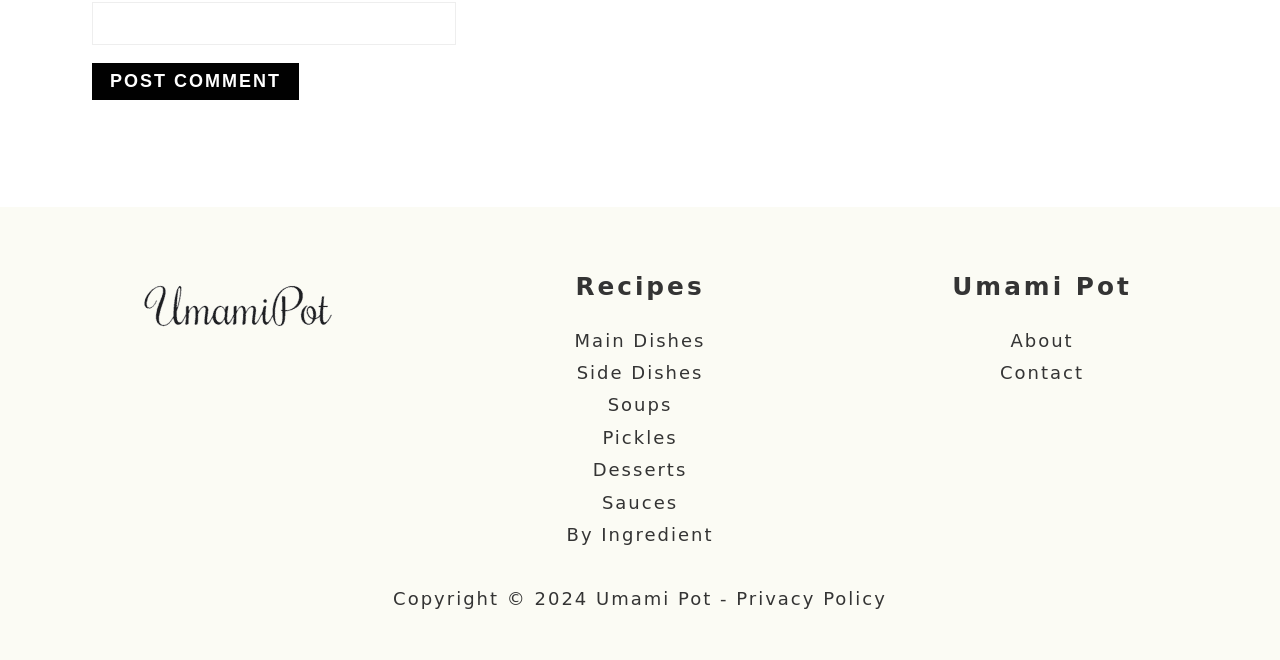Identify the bounding box of the HTML element described as: "Contact".

[0.781, 0.549, 0.847, 0.58]